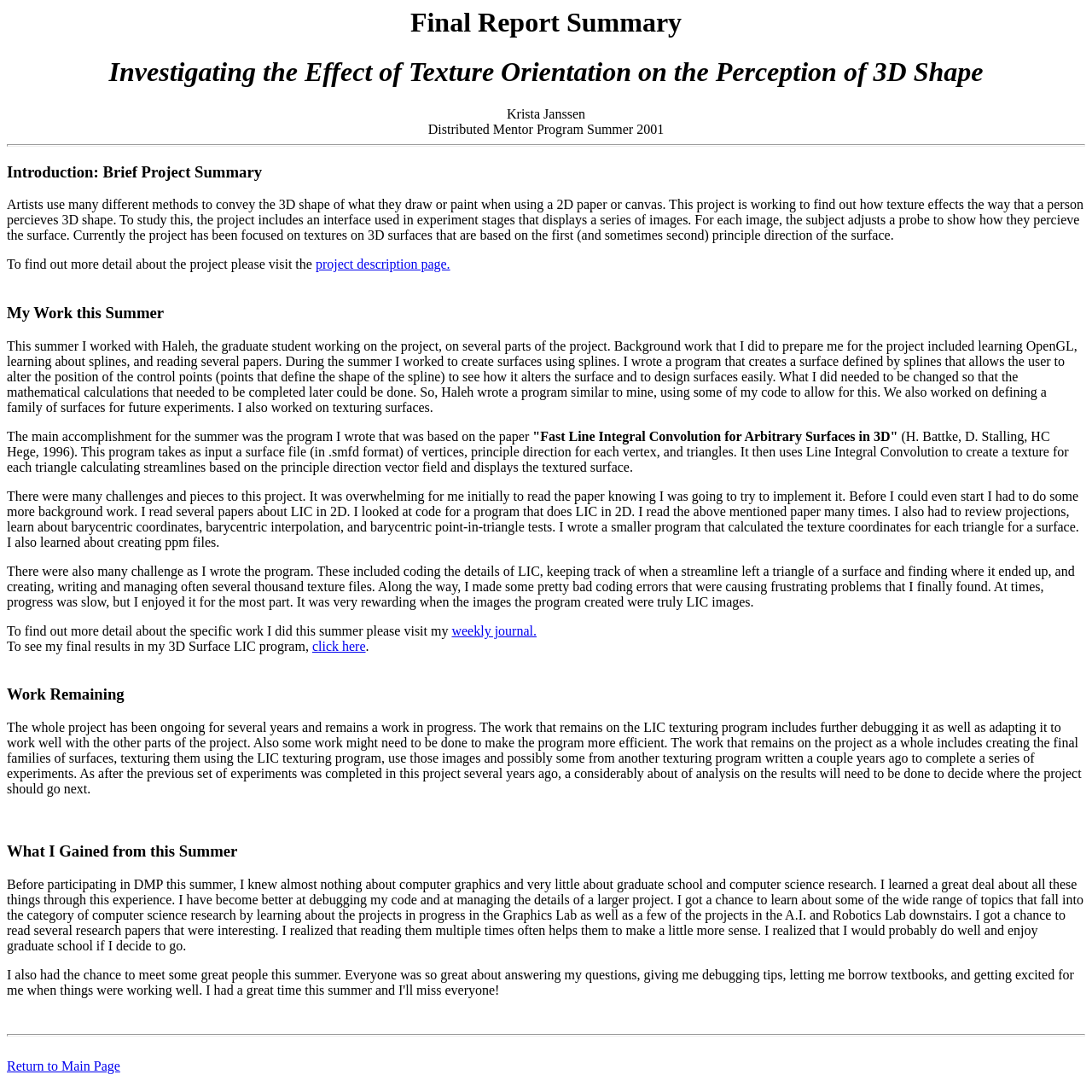Find the UI element described as: "project description page." and predict its bounding box coordinates. Ensure the coordinates are four float numbers between 0 and 1, [left, top, right, bottom].

[0.289, 0.235, 0.412, 0.249]